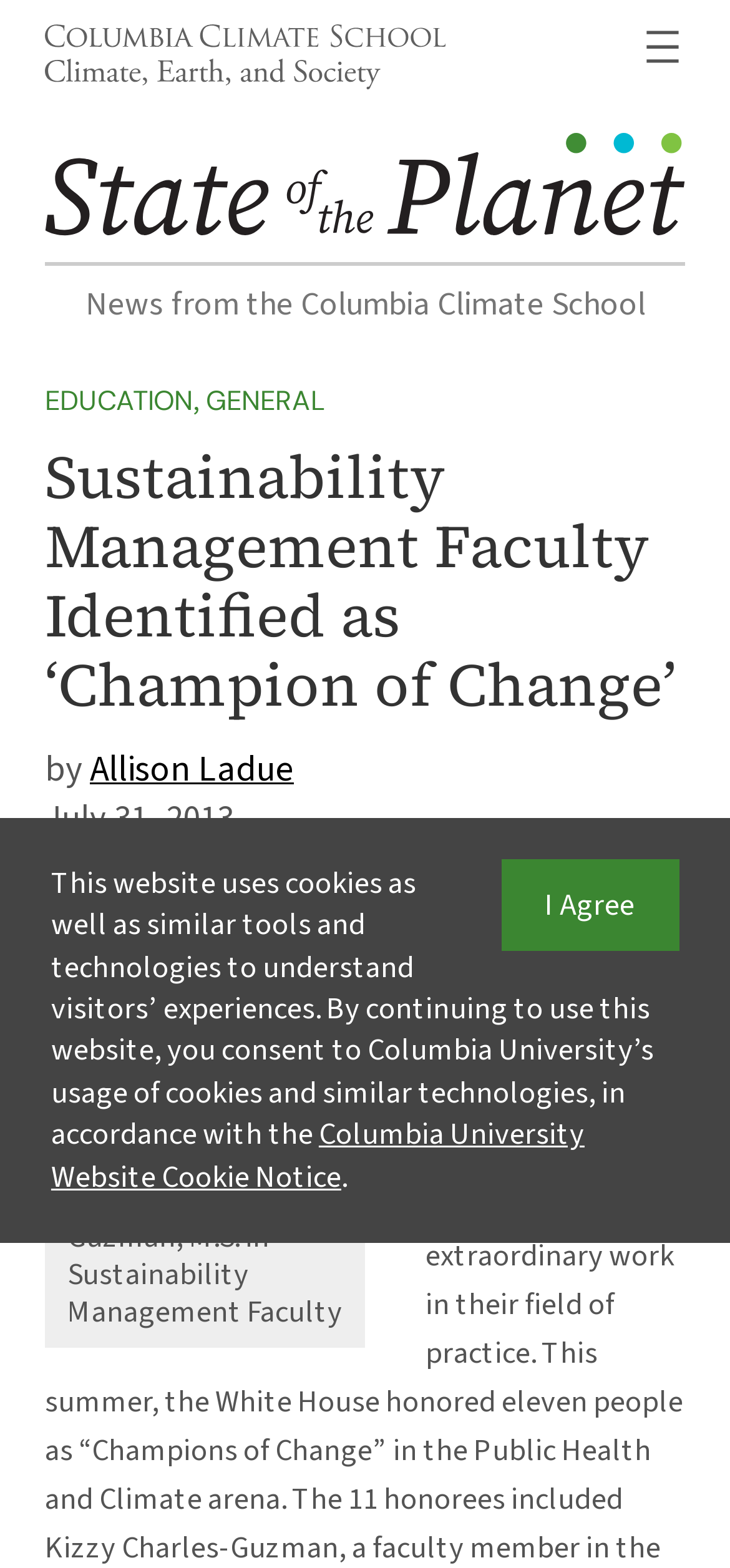Determine the bounding box coordinates of the element that should be clicked to execute the following command: "View the image of Kizzy Charles-Guzman".

[0.062, 0.608, 0.5, 0.744]